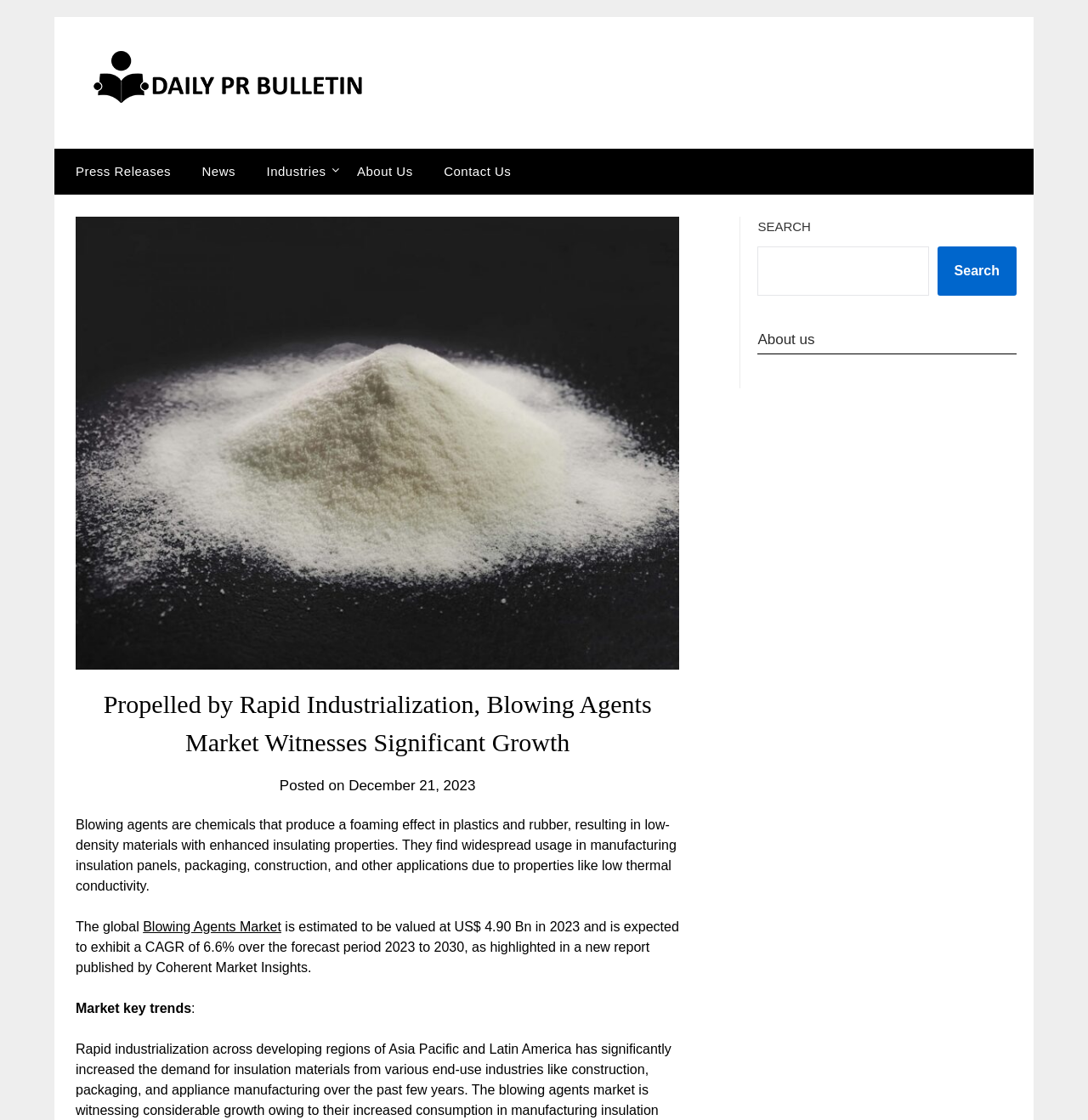For the given element description SERVICES WE OFFER, determine the bounding box coordinates of the UI element. The coordinates should follow the format (top-left x, top-left y, bottom-right x, bottom-right y) and be within the range of 0 to 1.

None